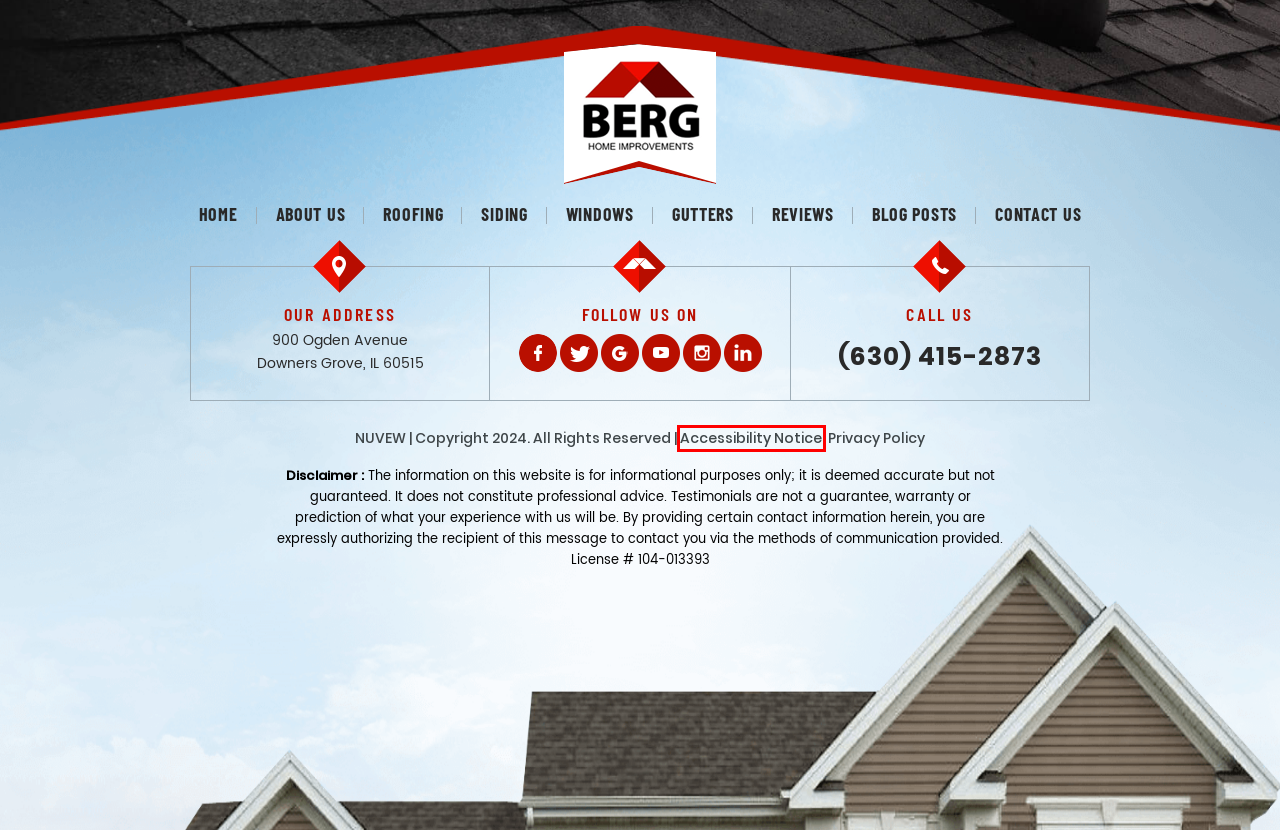You are presented with a screenshot of a webpage that includes a red bounding box around an element. Determine which webpage description best matches the page that results from clicking the element within the red bounding box. Here are the candidates:
A. Berg Home Improvements | Gutter Installation In Downers Grove, IL | Gutter Company Naperville
B. Berg Home Improvements | Naperville | Lombard Window Installation
C. Berg Home Improvements | Window Repair Lombard | Naperville Gutters
D. Berg Home Improvements | Naperville Siding Company | Siding Installation Glen Ellyn
E. Berg Home Improvements | Naperville Windows | Window Contractor Lombard
F. Berg Home Improvements | Roofing Company Downers Grove, IL | Roofers Wheaton
G. Berg Home Improvements | Naperville Roofing Contractor | Siding Naperville
H. NUVEW | Northwest Indiana Website Design | Website Development Crown Point

E